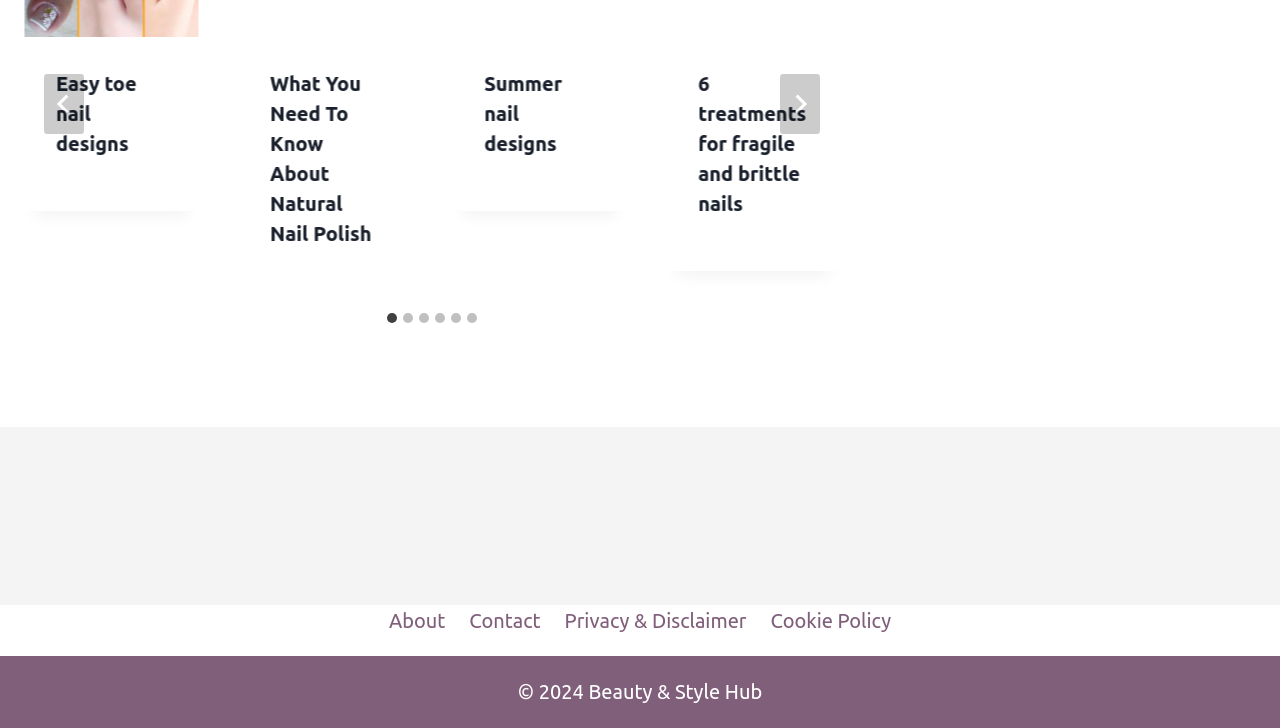Locate the bounding box coordinates of the element I should click to achieve the following instruction: "Go to the last slide".

[0.034, 0.102, 0.066, 0.184]